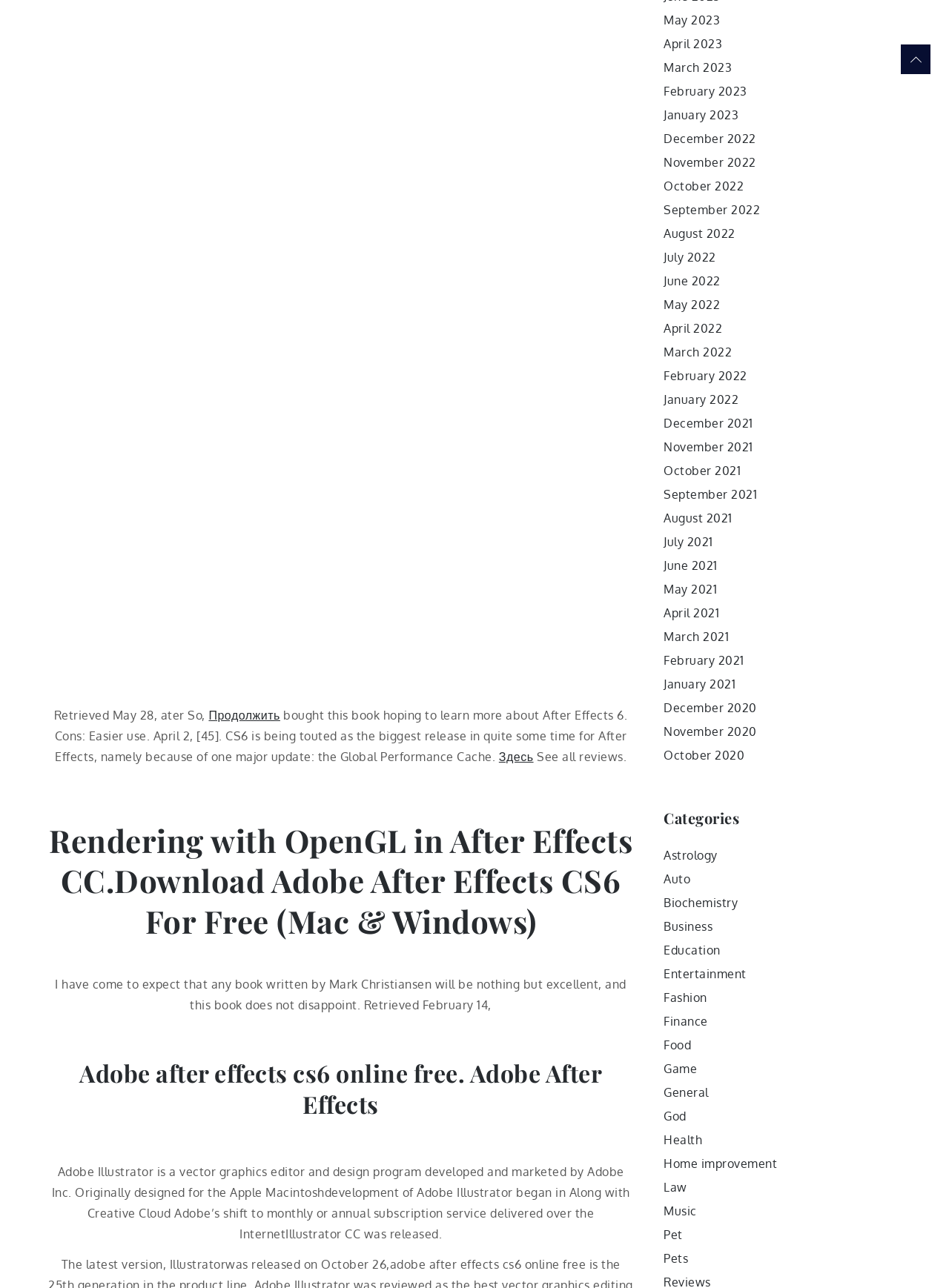Provide your answer to the question using just one word or phrase: What is the time period covered by the links on the webpage?

From 2020 to 2023